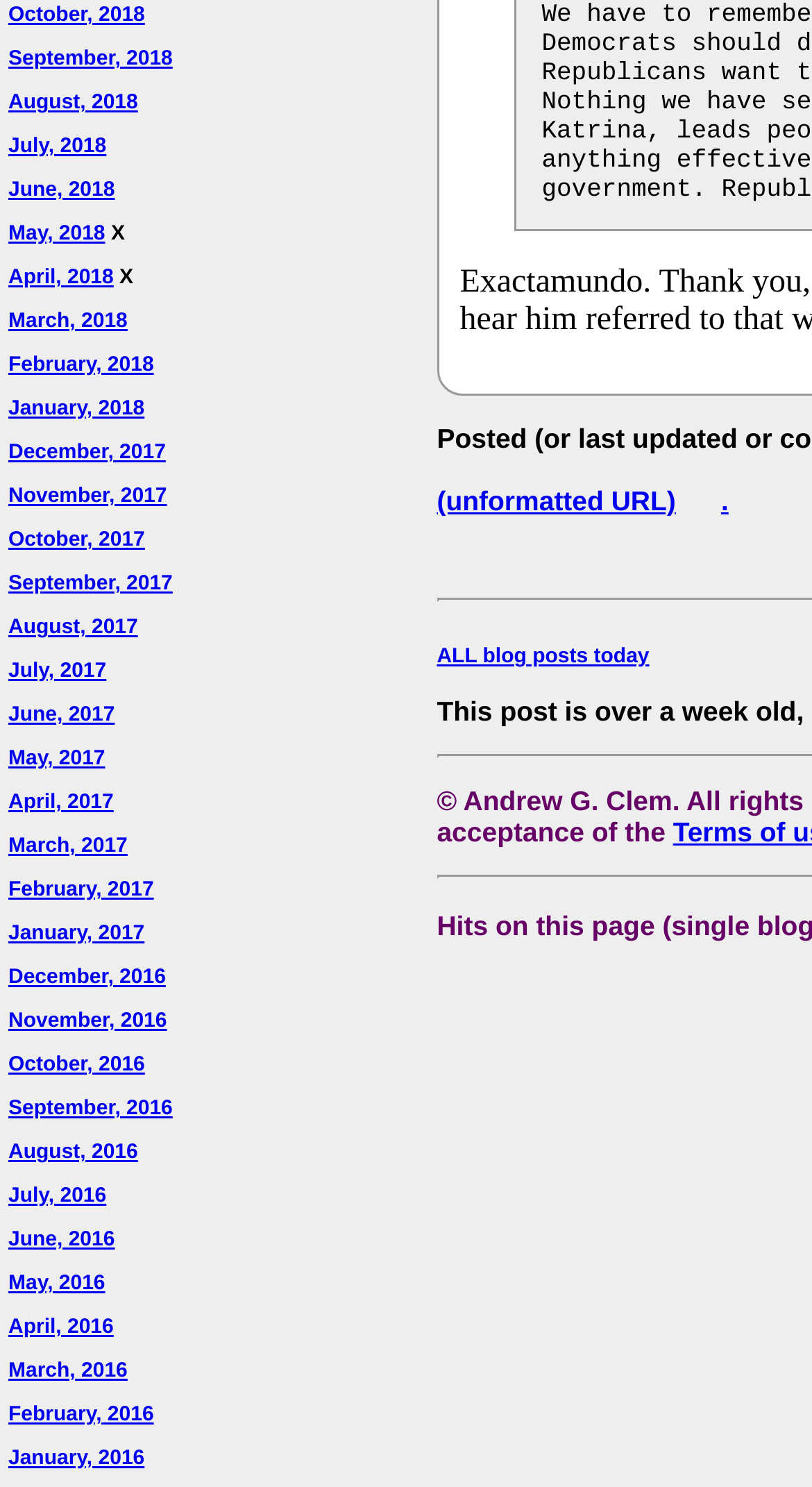Please determine the bounding box coordinates for the element that should be clicked to follow these instructions: "View ALL blog posts today".

[0.538, 0.434, 0.8, 0.45]